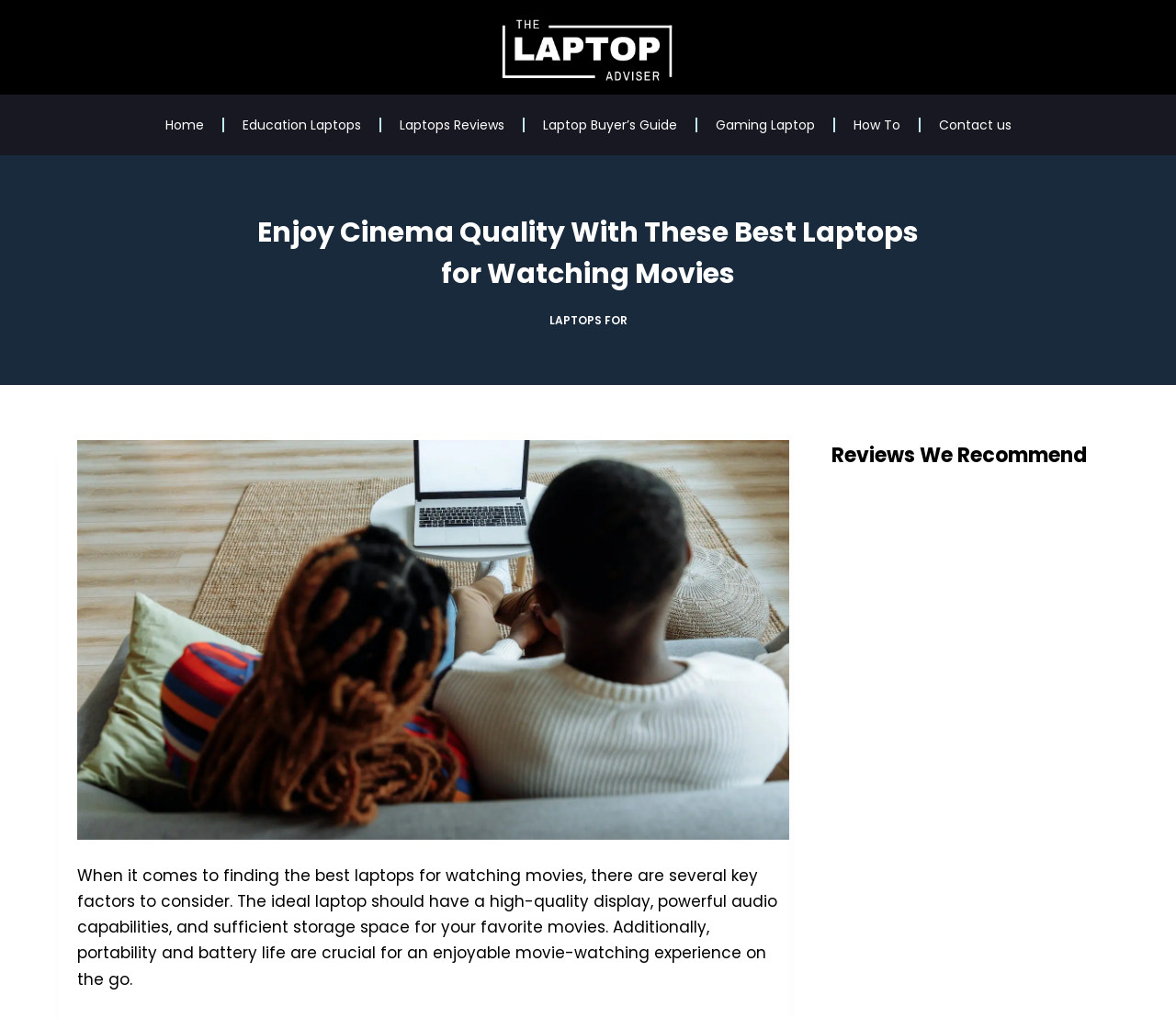Please find and generate the text of the main heading on the webpage.

Enjoy Cinema Quality With These Best Laptops for Watching Movies